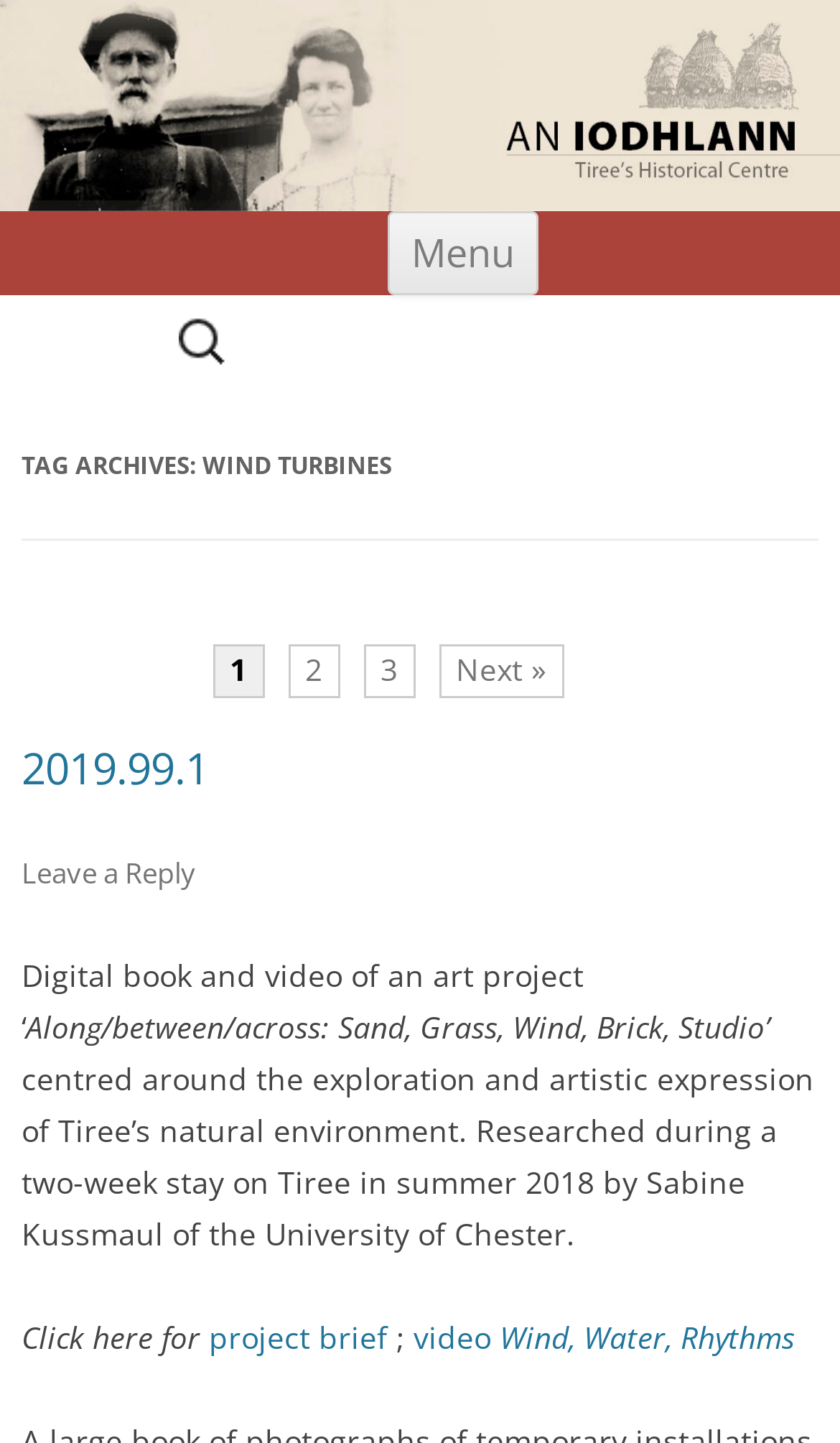Using floating point numbers between 0 and 1, provide the bounding box coordinates in the format (top-left x, top-left y, bottom-right x, bottom-right y). Locate the UI element described here: Leave a Reply

[0.026, 0.591, 0.233, 0.618]